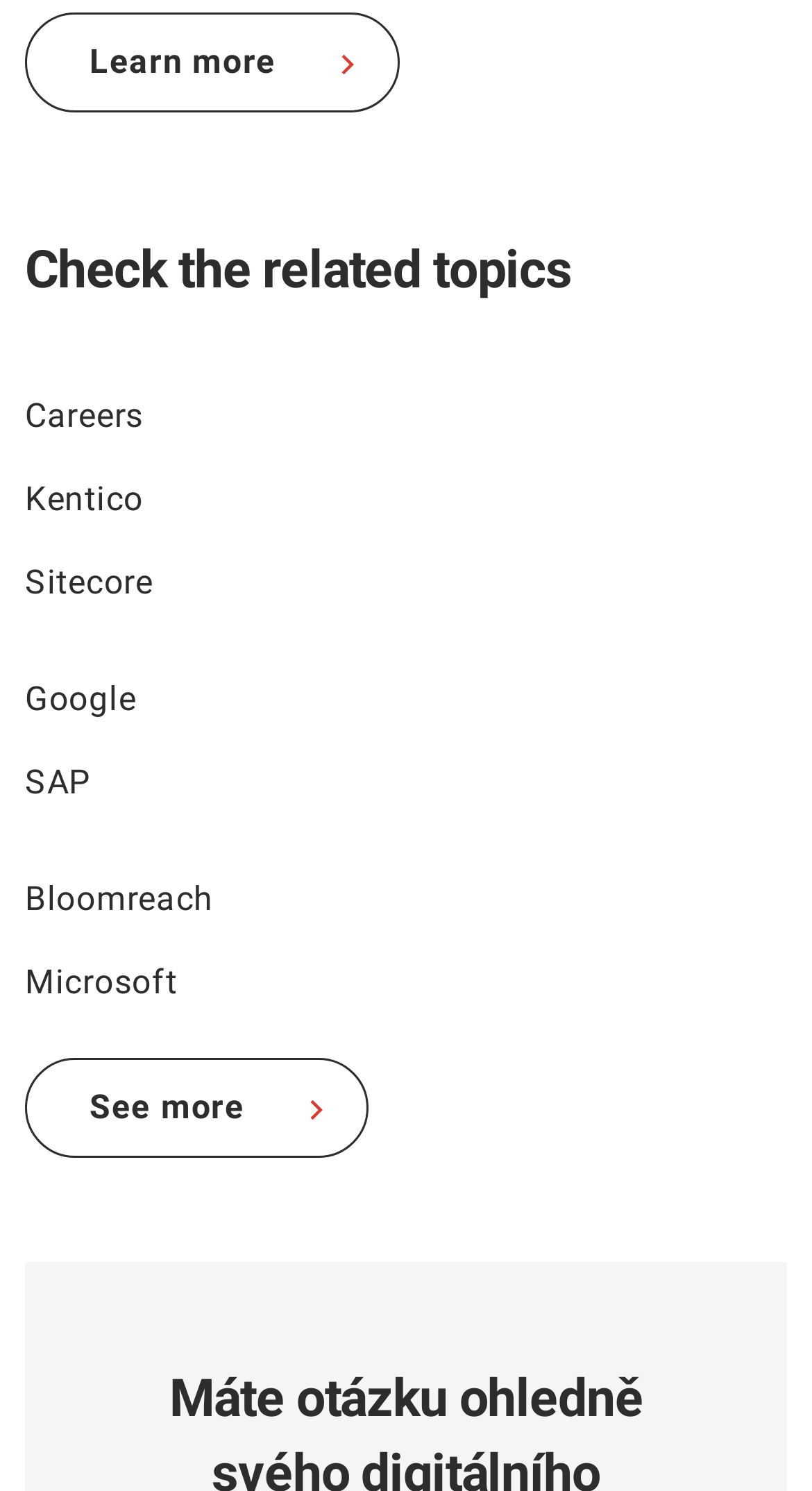Identify the bounding box coordinates for the UI element described as follows: Learn more. Use the format (top-left x, top-left y, bottom-right x, bottom-right y) and ensure all values are floating point numbers between 0 and 1.

[0.031, 0.009, 0.492, 0.076]